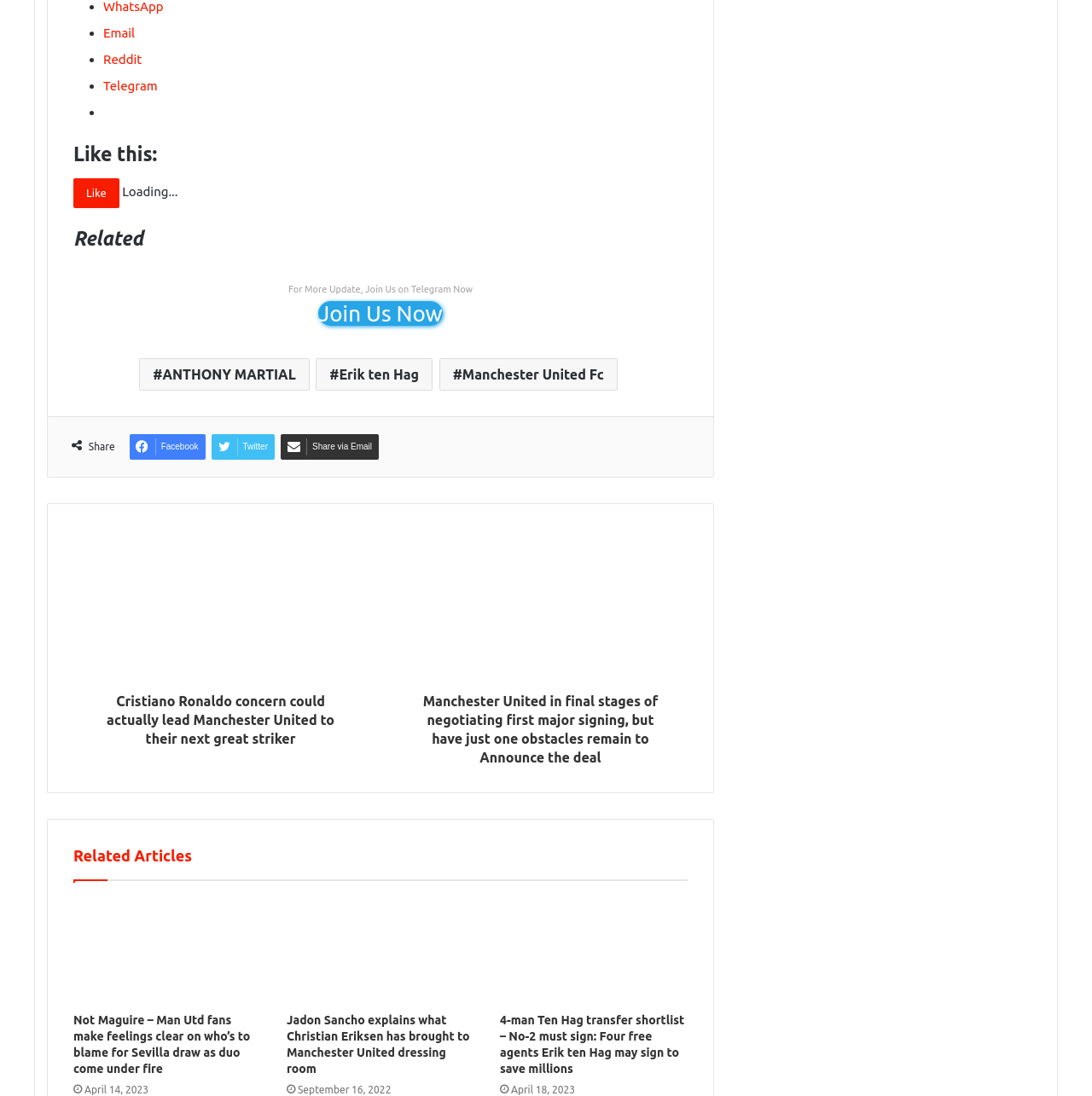Please identify the bounding box coordinates of the element's region that should be clicked to execute the following instruction: "Share via Email". The bounding box coordinates must be four float numbers between 0 and 1, i.e., [left, top, right, bottom].

[0.257, 0.421, 0.347, 0.444]